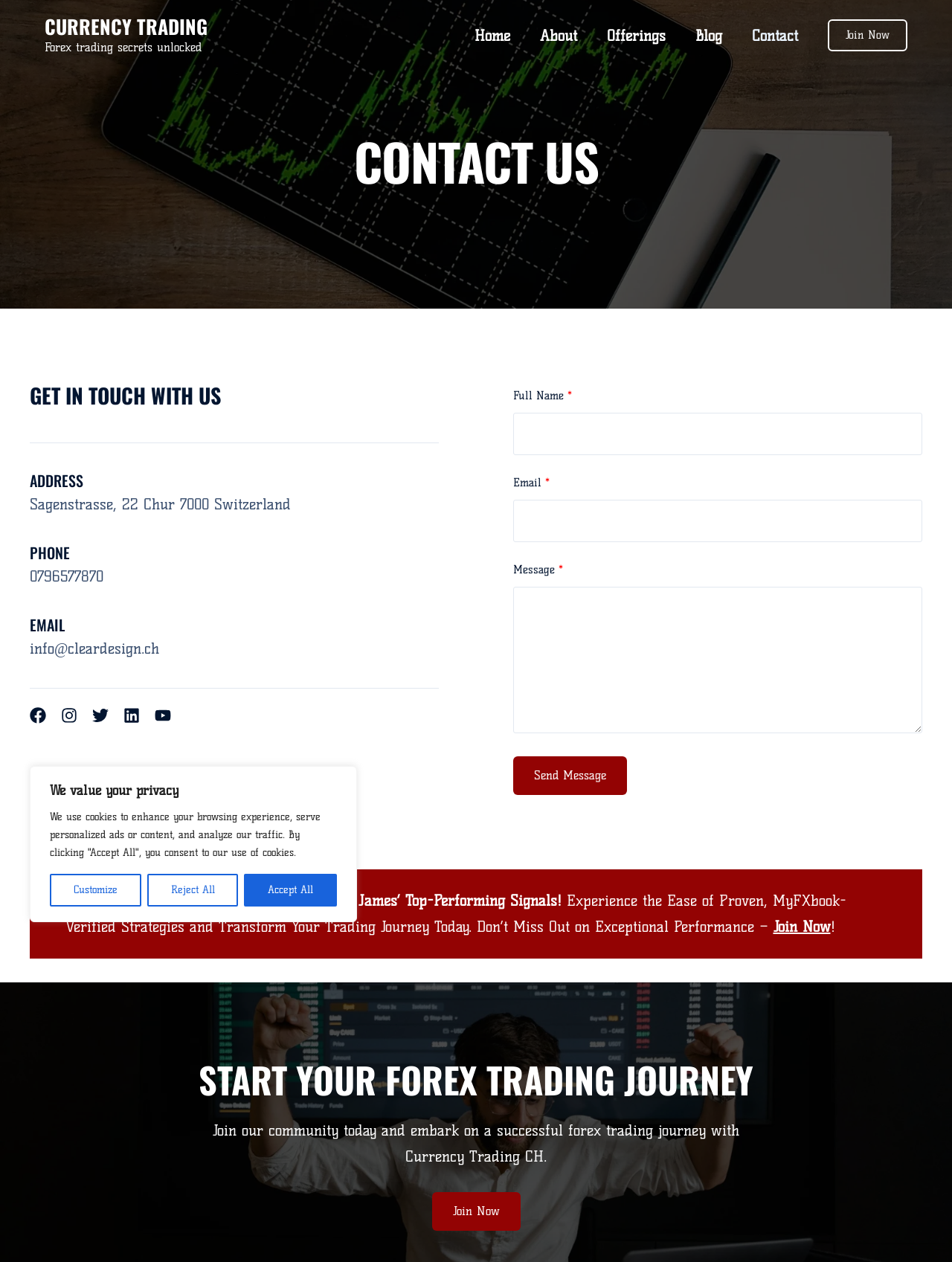Provide a brief response to the question below using one word or phrase:
What is the phone number of the company?

0796577870